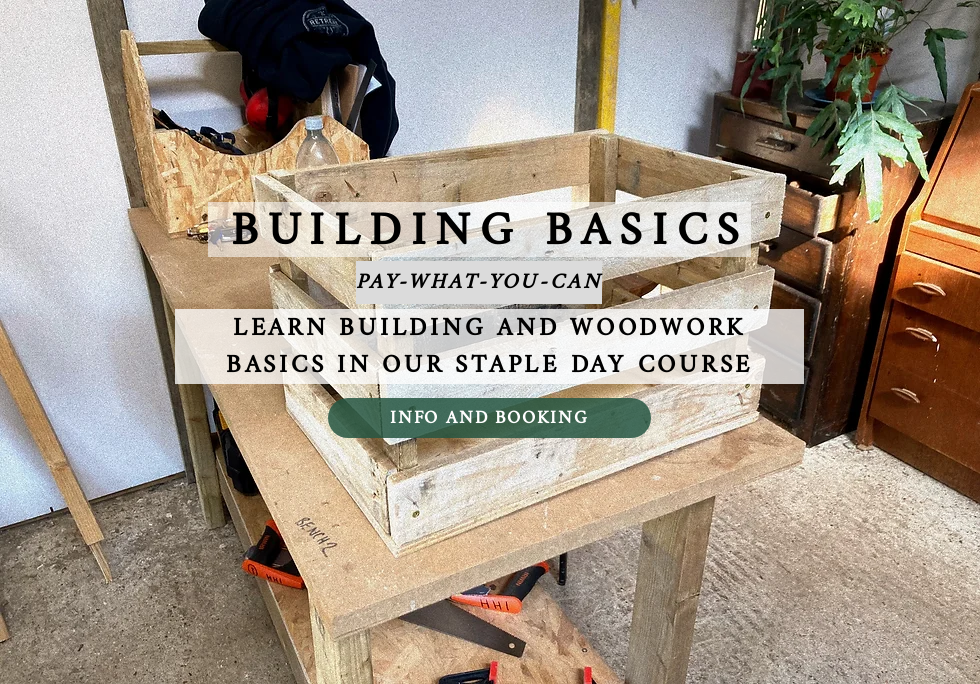Create a vivid and detailed description of the image.

The image showcases a rustic wooden crate, prominently displayed on a workbench within a carpentry workshop designed for women. The workshop atmosphere is infused with a sense of creativity and hands-on engagement, as suggested by the surrounding tools and materials. Bold text overlays convey key information about the workshop, including the title "BUILDING BASICS," emphasizing an inclusive, pay-what-you-can approach. Additional text invites participants to "LEARN BUILDING AND WOODWORK BASICS IN OUR STAPLE DAY COURSE," along with a call to action for "INFO AND BOOKING." The overall imagery encapsulates a welcoming space for learning essential woodworking skills.